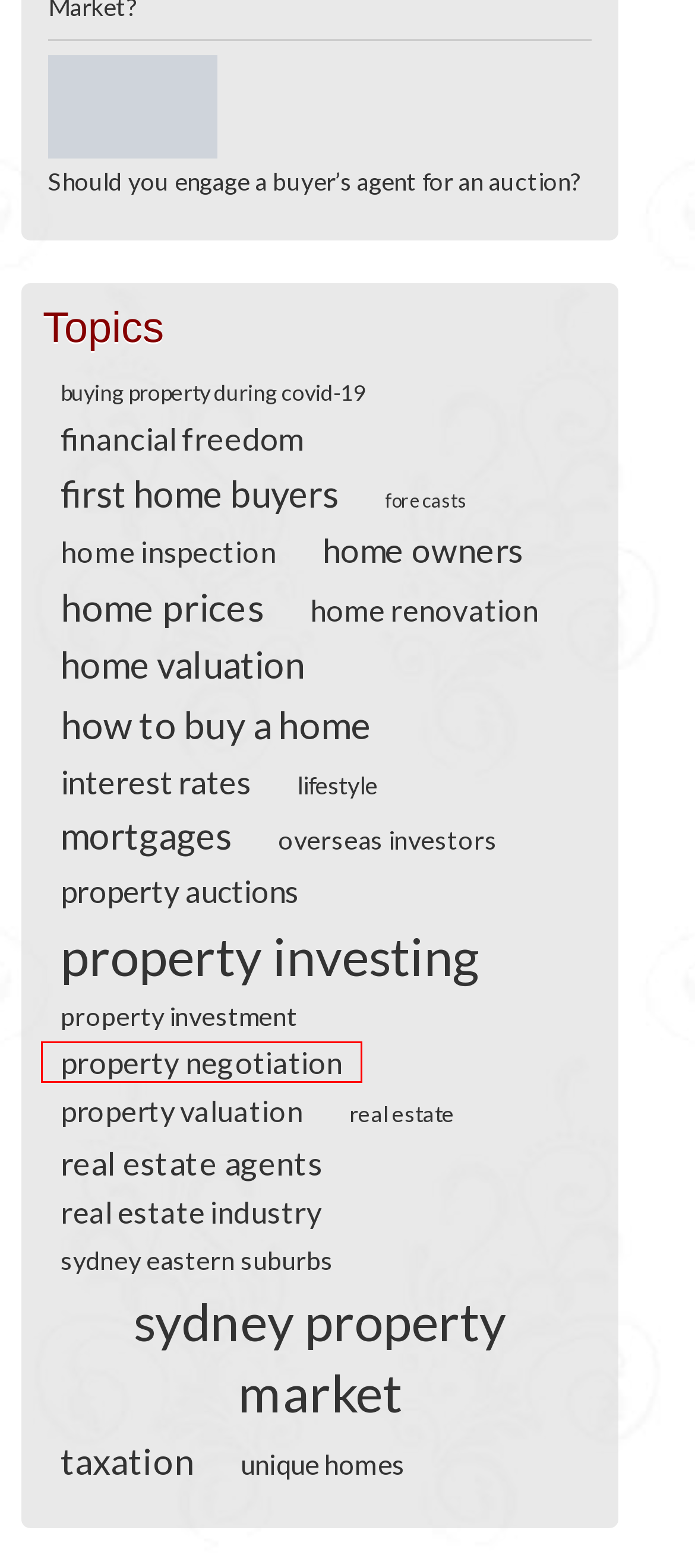Analyze the screenshot of a webpage that features a red rectangle bounding box. Pick the webpage description that best matches the new webpage you would see after clicking on the element within the red bounding box. Here are the candidates:
A. property negotiation Archives - Tracey Chandler - Buyers Agent
B. home renovation Archives - Tracey Chandler - Buyers Agent
C. Property Investing |Tracey Chandler | Buyers Agent
D. property Investment Sydney | Tracey Chandler Buyers Agent
E. financial freedom Archives - Tracey Chandler - Buyers Agent
F. Why you Need a Buyer's Agent to Help with Auction Bidding
G. forecasts Archives - Tracey Chandler - Buyers Agent
H. Sydney Eastern Suburbs | Tracey Chandler | Buyers Agent

A